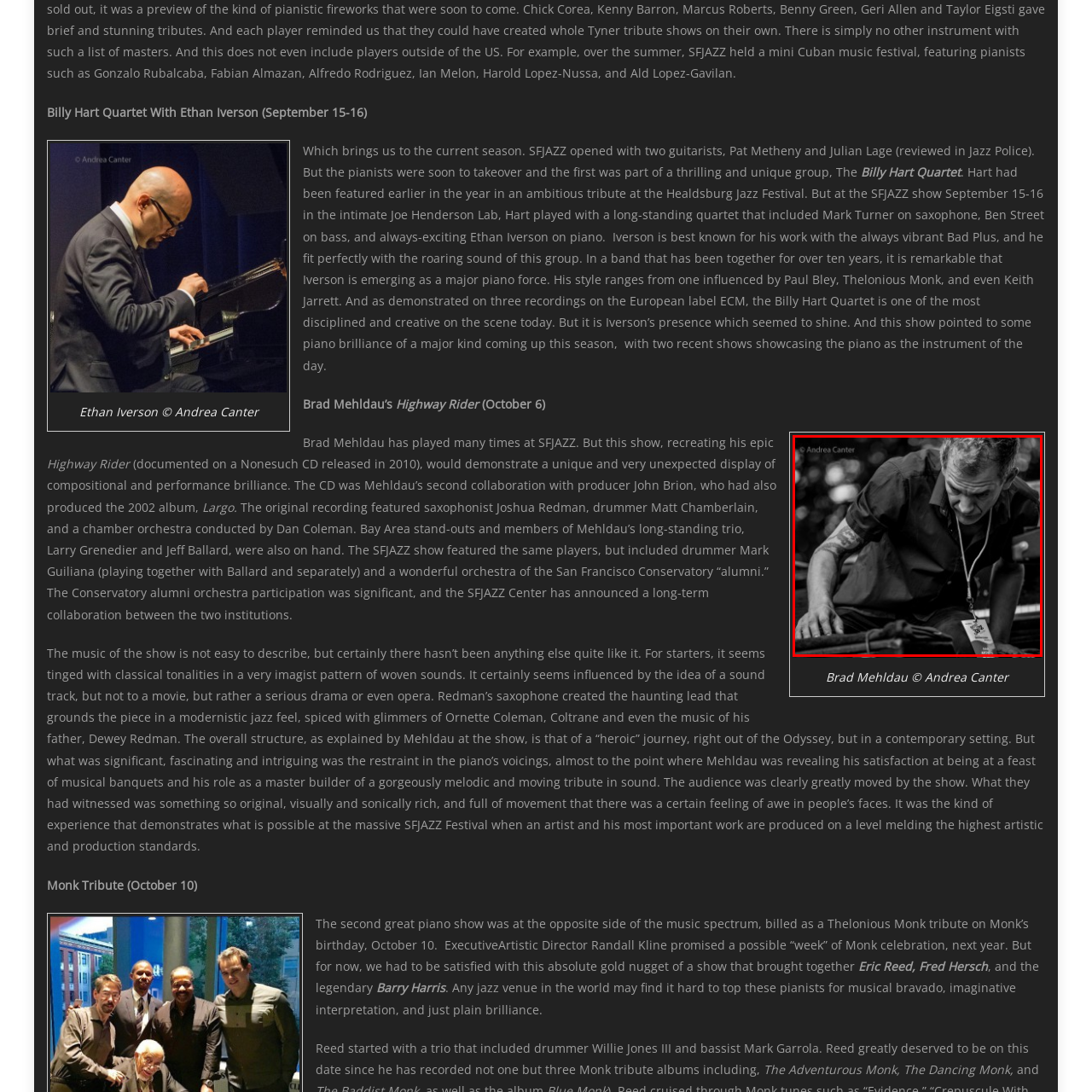Focus on the portion of the image highlighted in red and deliver a detailed explanation for the following question: What is the musician adjusting in the image?

The caption describes the musician as 'adjusting an instrument or equipment', which implies that he is making some adjustments to his instrument or equipment during the performance.